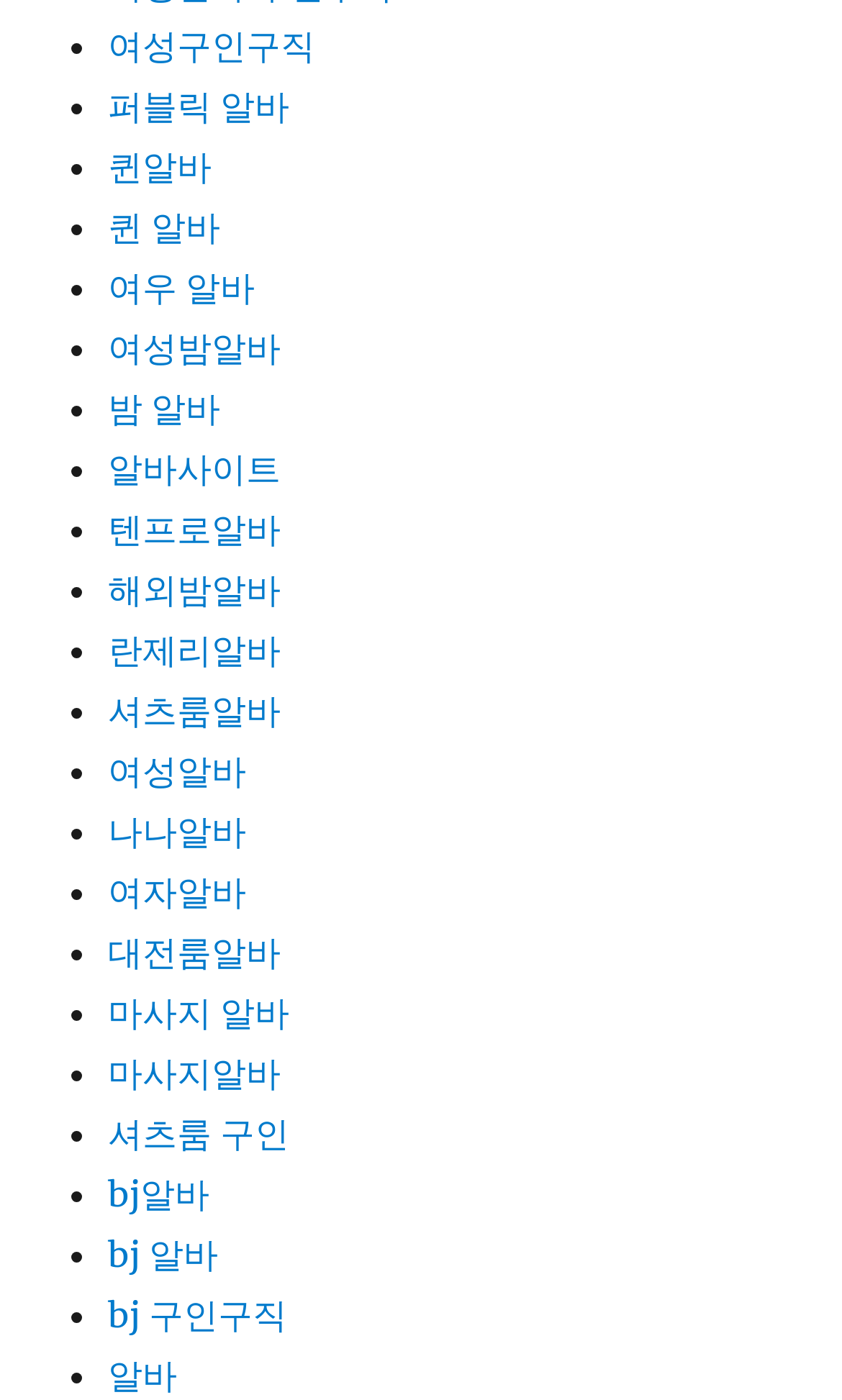Answer the question below with a single word or a brief phrase: 
Are all links on the same horizontal level?

No